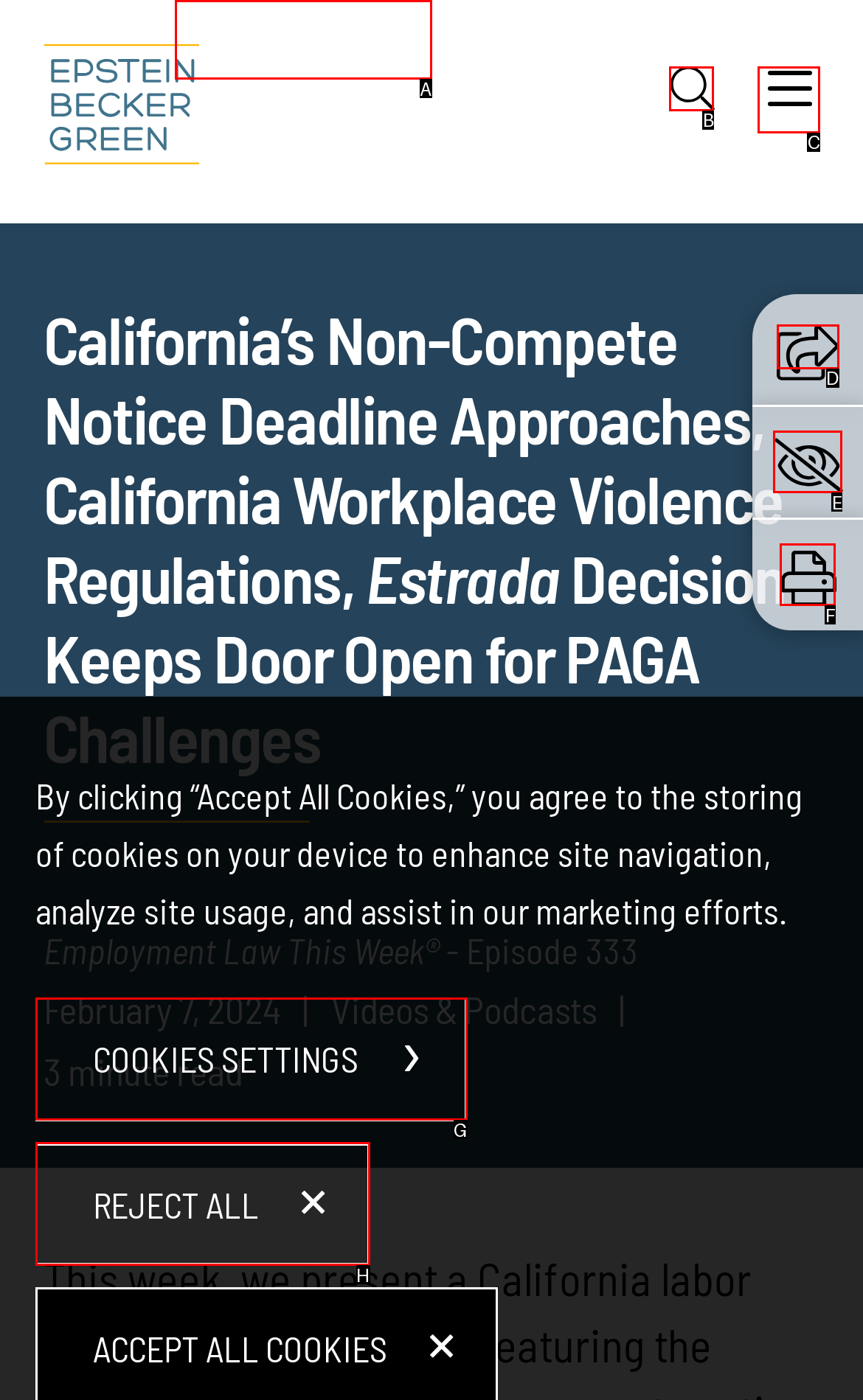Determine which option fits the following description: Jump to Page
Answer with the corresponding option's letter directly.

A